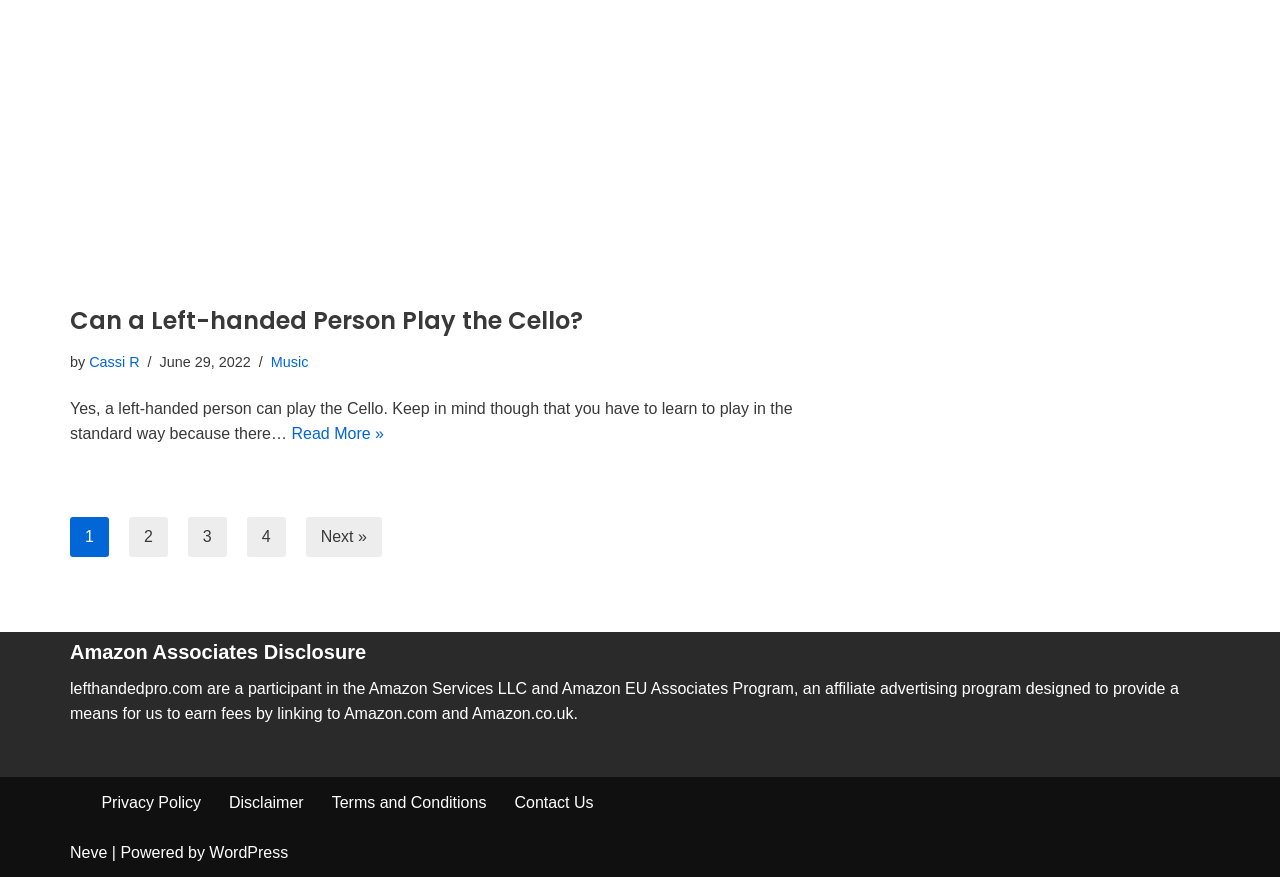Please give a short response to the question using one word or a phrase:
What is the affiliate program mentioned in the Amazon Associates Disclosure?

Amazon Services LLC and Amazon EU Associates Program